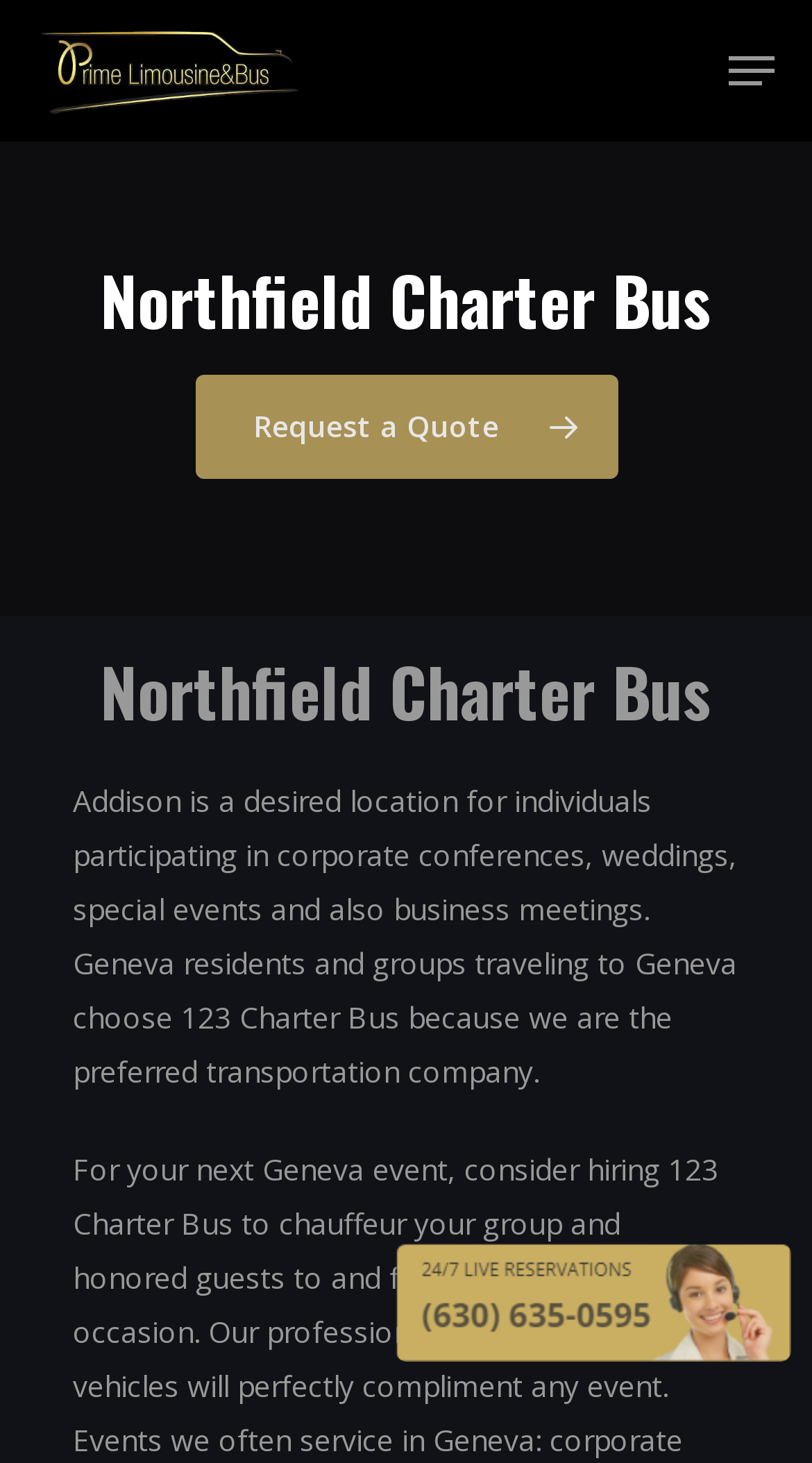How many navigation links are there?
Respond with a short answer, either a single word or a phrase, based on the image.

7